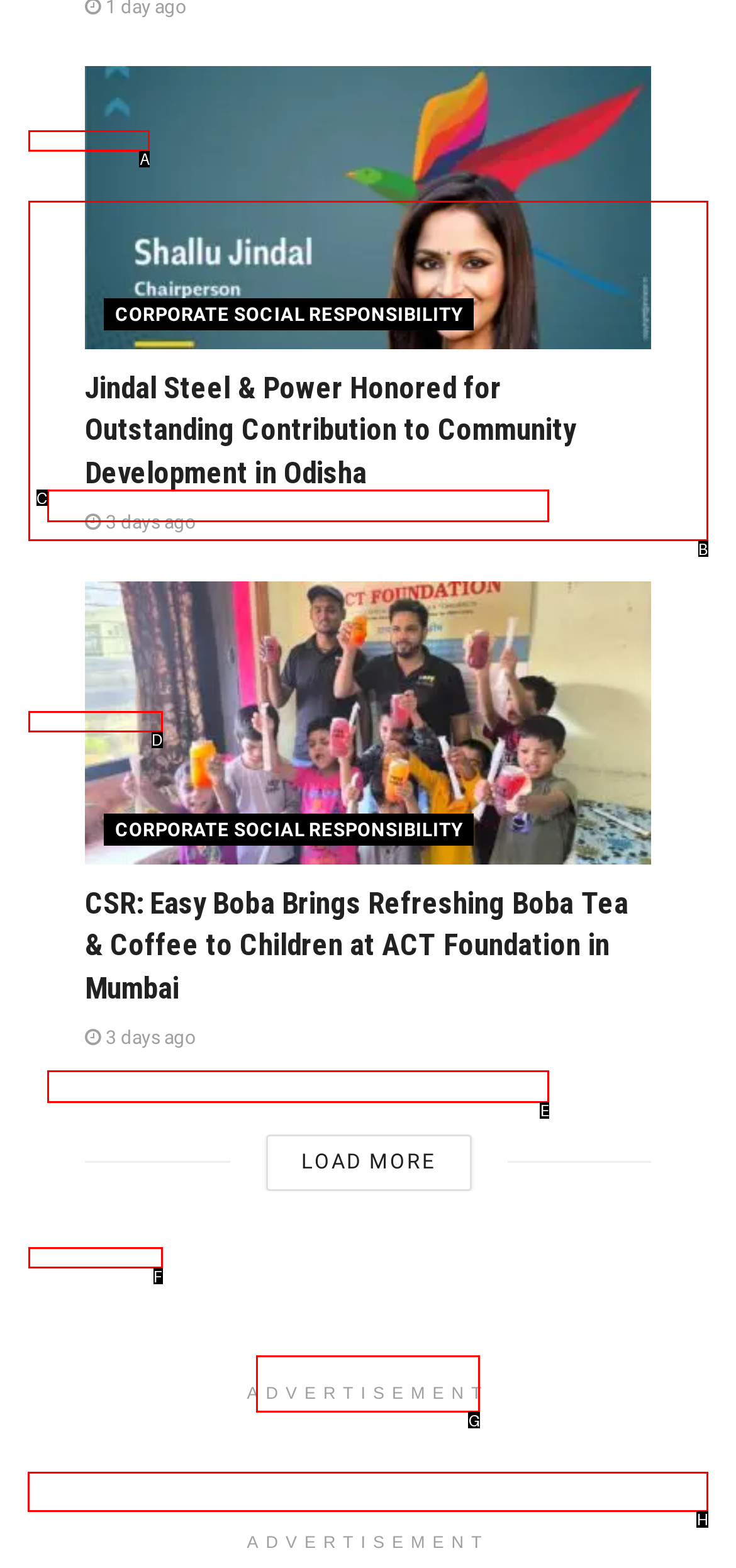Tell me which one HTML element I should click to complete this task: Visit the 22 BET website Answer with the option's letter from the given choices directly.

H